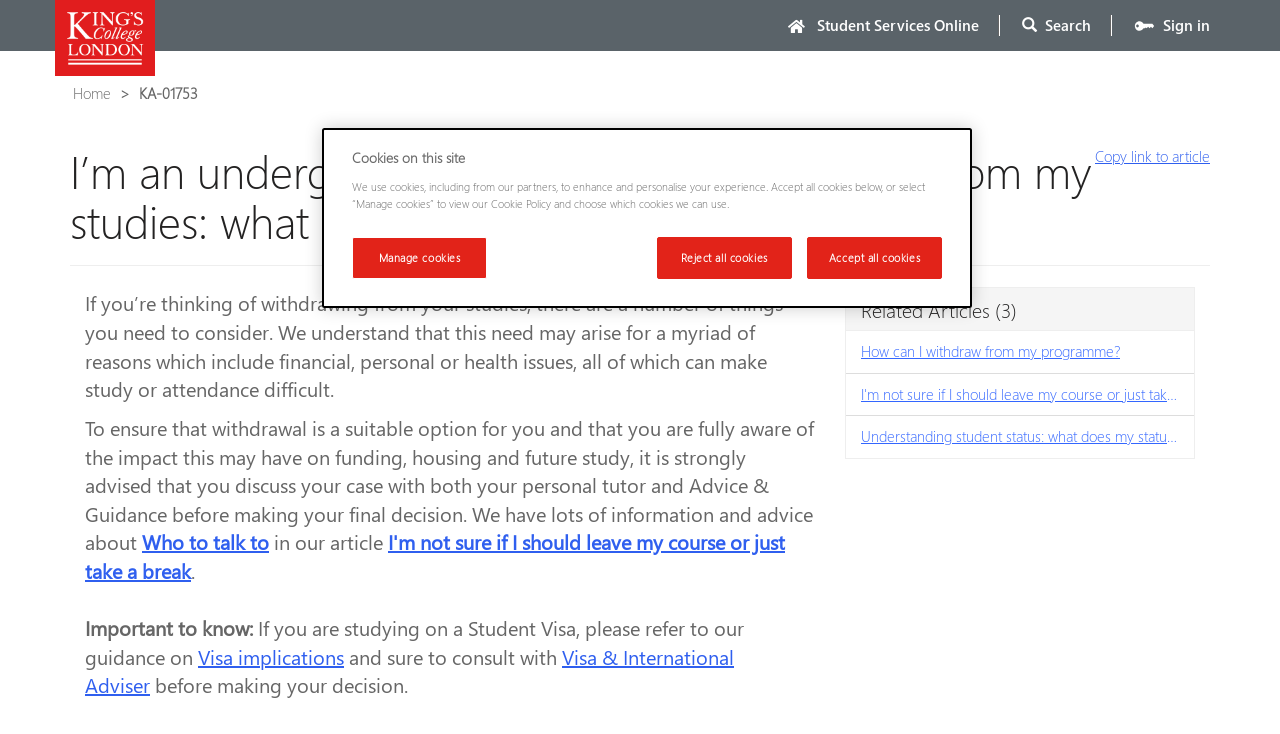Predict the bounding box of the UI element based on the description: "Brands". The coordinates should be four float numbers between 0 and 1, formatted as [left, top, right, bottom].

None